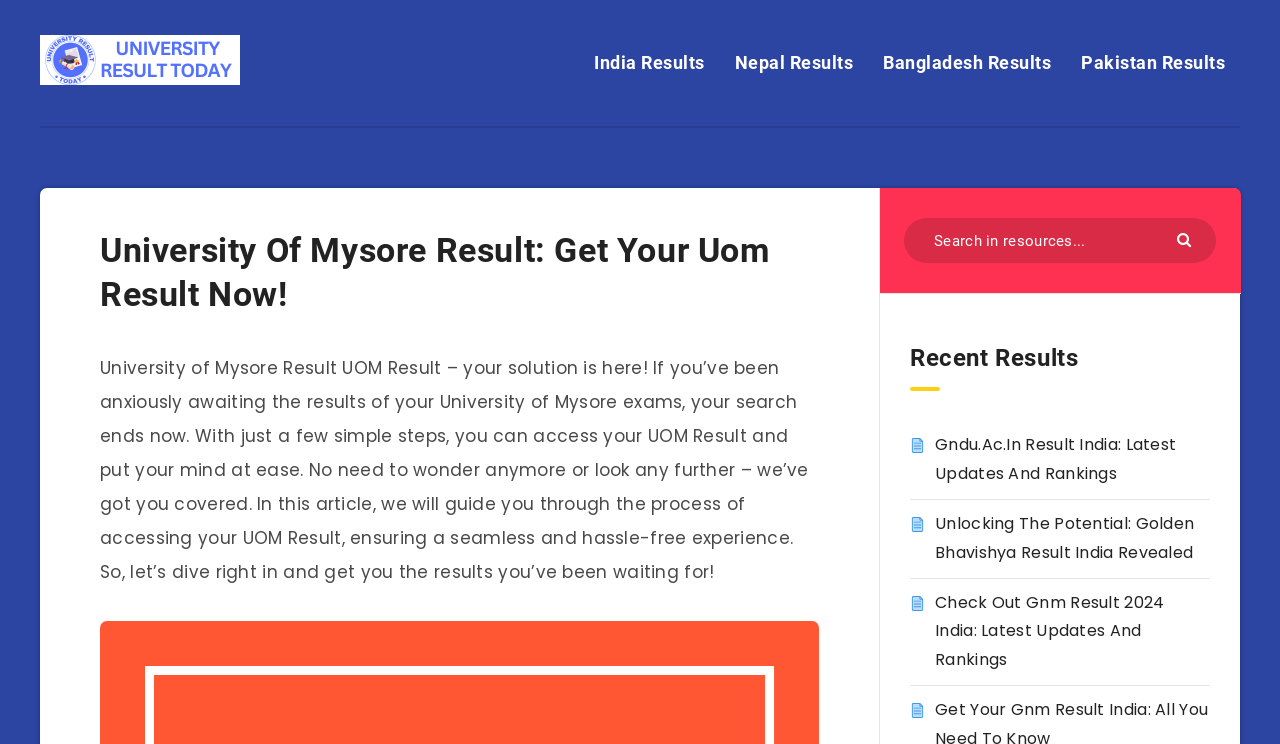Determine the bounding box coordinates of the section to be clicked to follow the instruction: "Search for University of Mysore results". The coordinates should be given as four float numbers between 0 and 1, formatted as [left, top, right, bottom].

[0.706, 0.293, 0.95, 0.354]